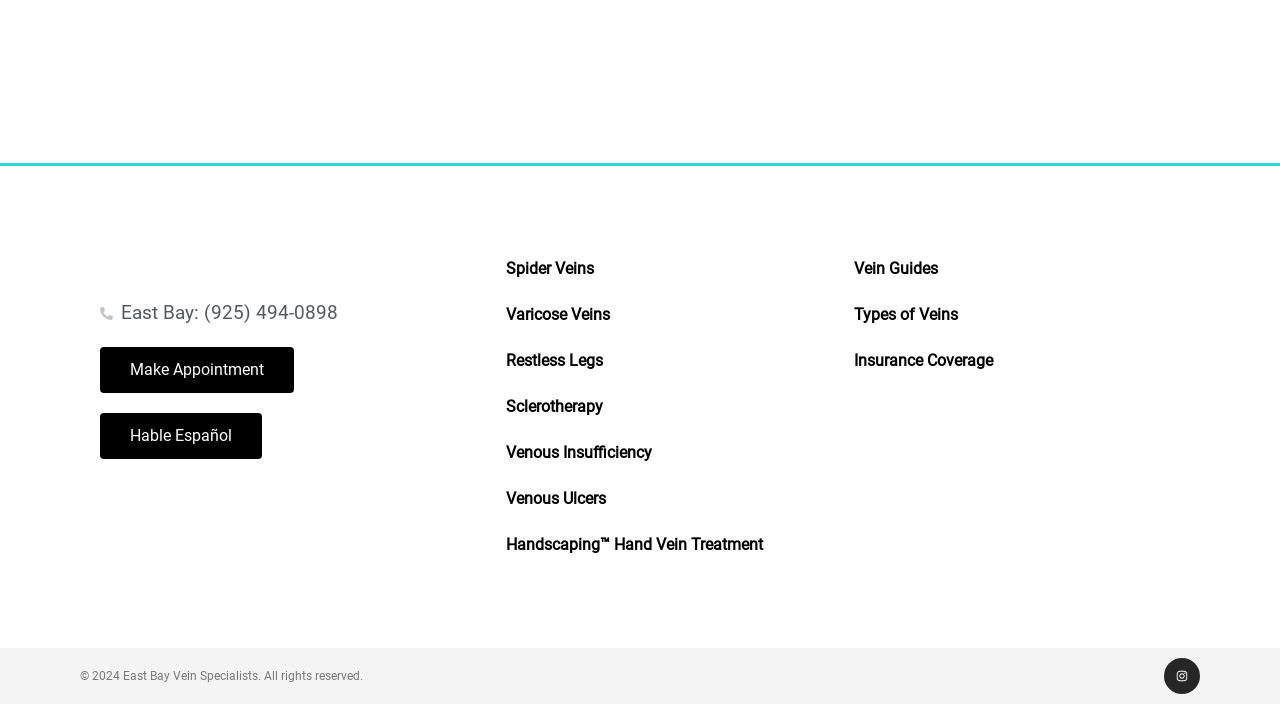What social media platform is linked on the page?
Using the details shown in the screenshot, provide a comprehensive answer to the question.

I found the social media platform by looking at the link element with the text 'Instagram' which is located at the bottom of the page, accompanied by an image.